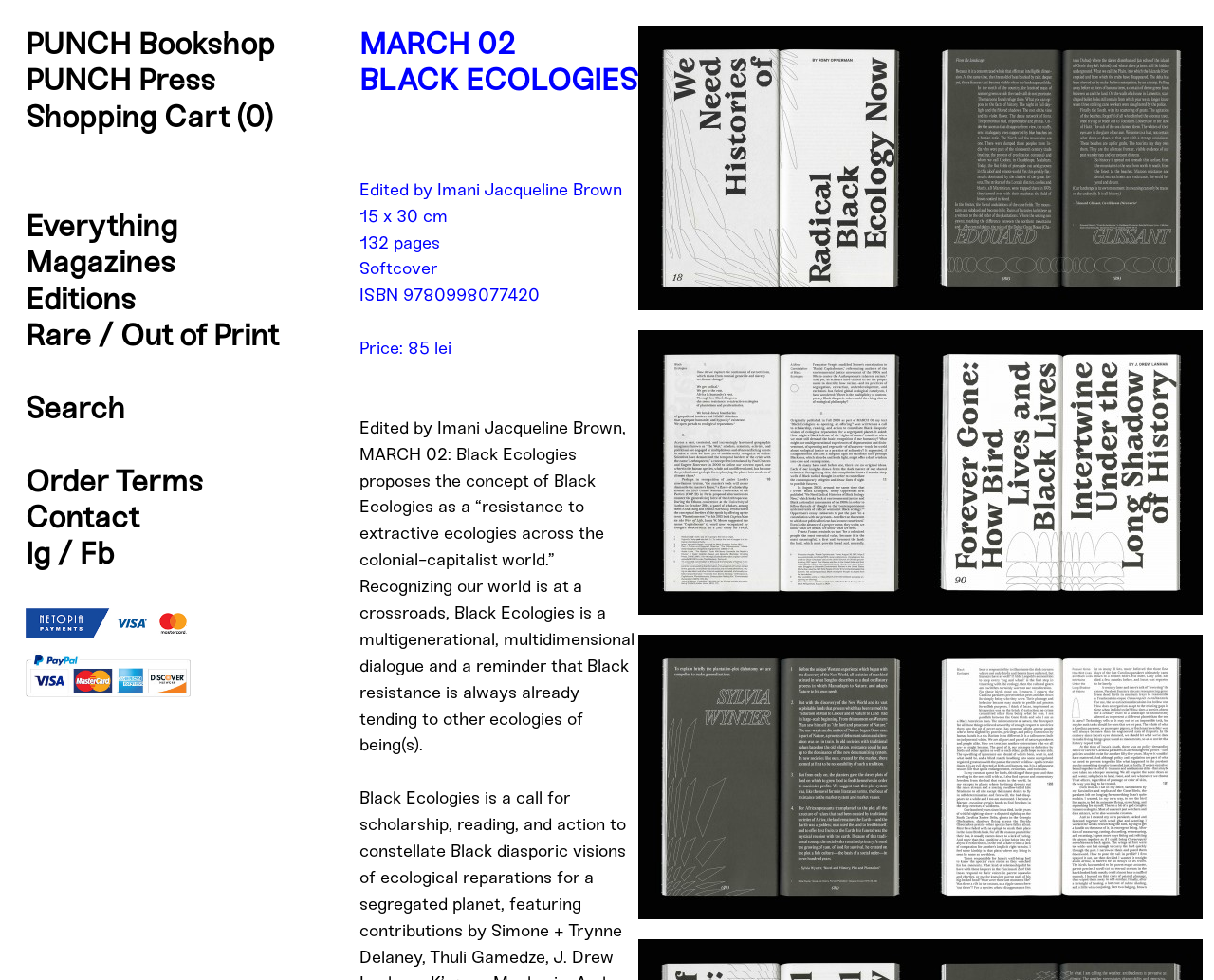Locate the bounding box coordinates of the clickable region to complete the following instruction: "Sign in or sign up."

None